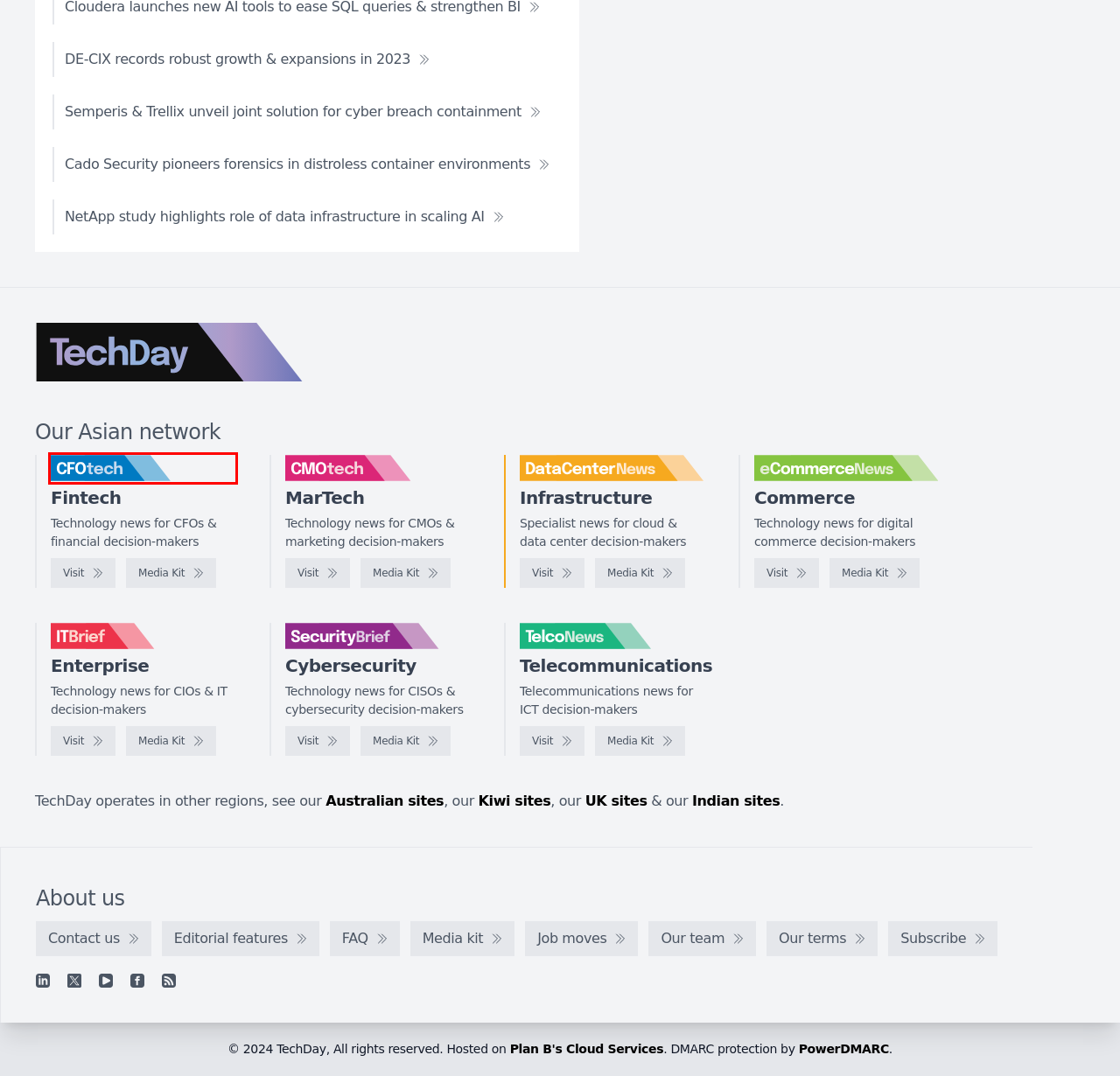Given a screenshot of a webpage with a red bounding box highlighting a UI element, determine which webpage description best matches the new webpage that appears after clicking the highlighted element. Here are the candidates:
A. TechDay India - India's technology news network
B. CMOtech Asia - Technology news for CMOs & marketing decision-makers
C. CFOtech Asia - Technology news for CFOs & financial decision-makers
D. DataCenterNews Asia Pacific - Specialist news for cloud & data center decision-makers
E. TelcoNews Asia - Telecommunications news for ICT decision-makers
F. SecurityBrief Asia - Media kit
G. TechDay UK - The United Kingdom's, technology news network
H. TechDay New Zealand - Aotearoa's technology news network

C